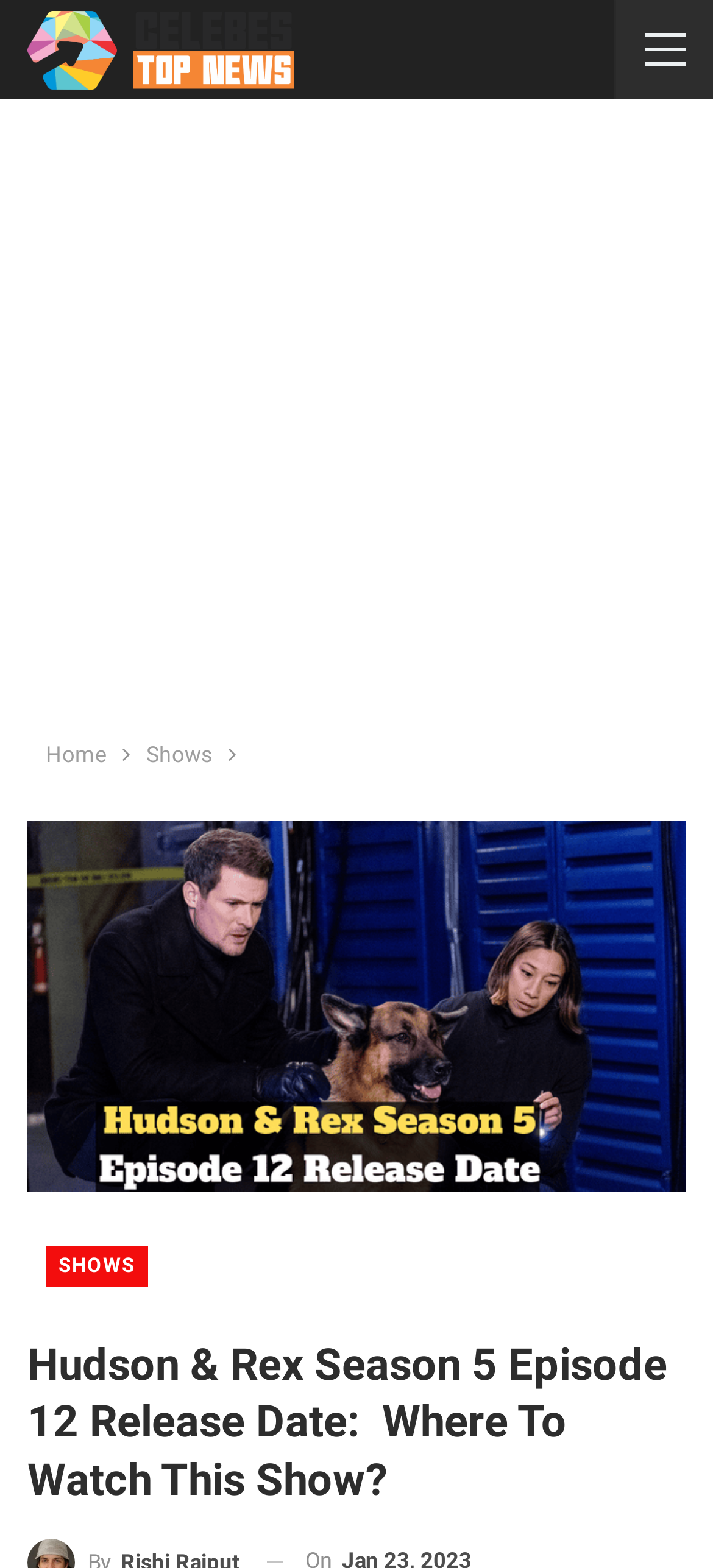What is the purpose of the webpage?
Based on the image, give a one-word or short phrase answer.

To provide information about the TV show